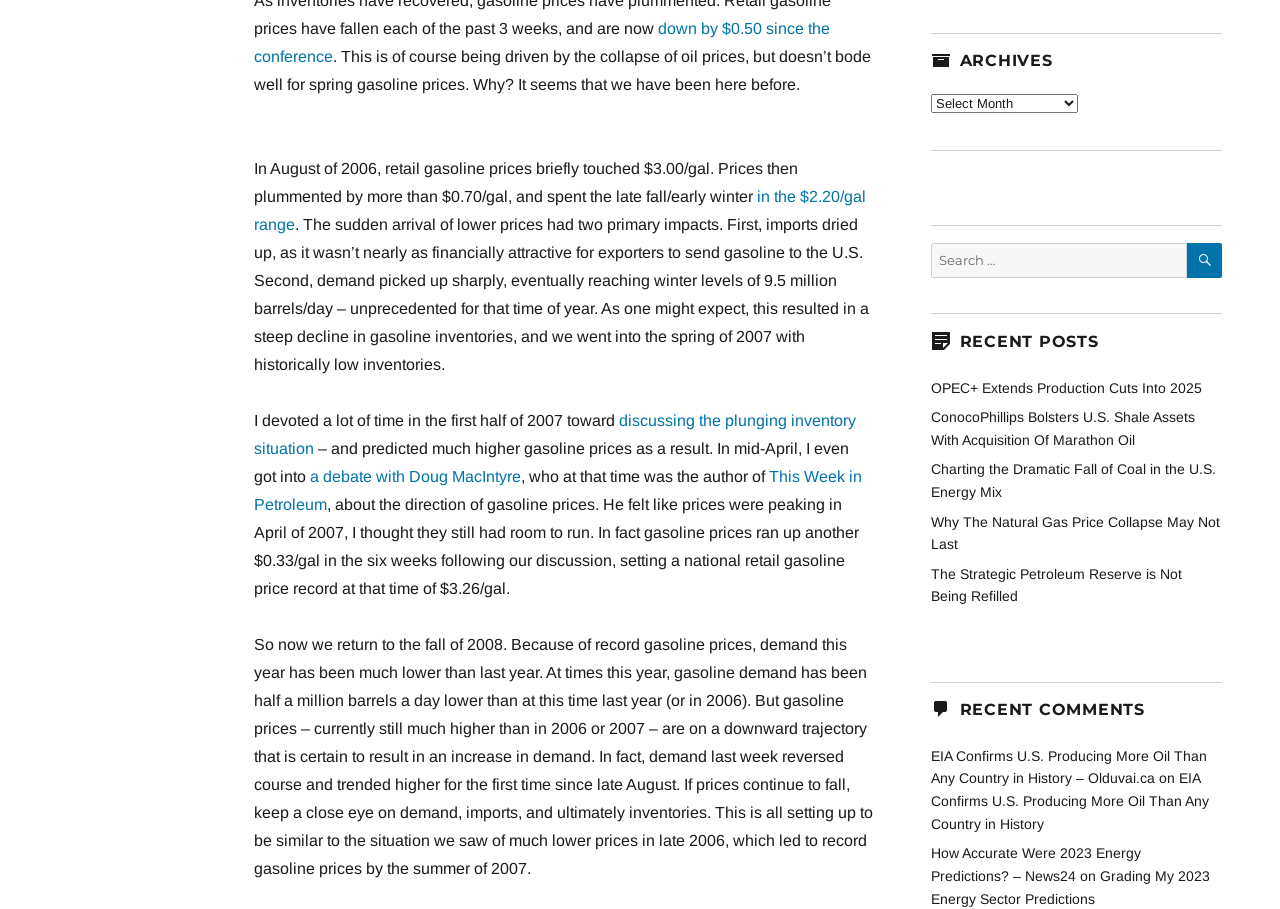Utilize the details in the image to thoroughly answer the following question: What is the topic of the article?

Based on the content of the article, it appears to be discussing the trend of gasoline prices, specifically how they have fallen and the potential impact on demand and inventories.